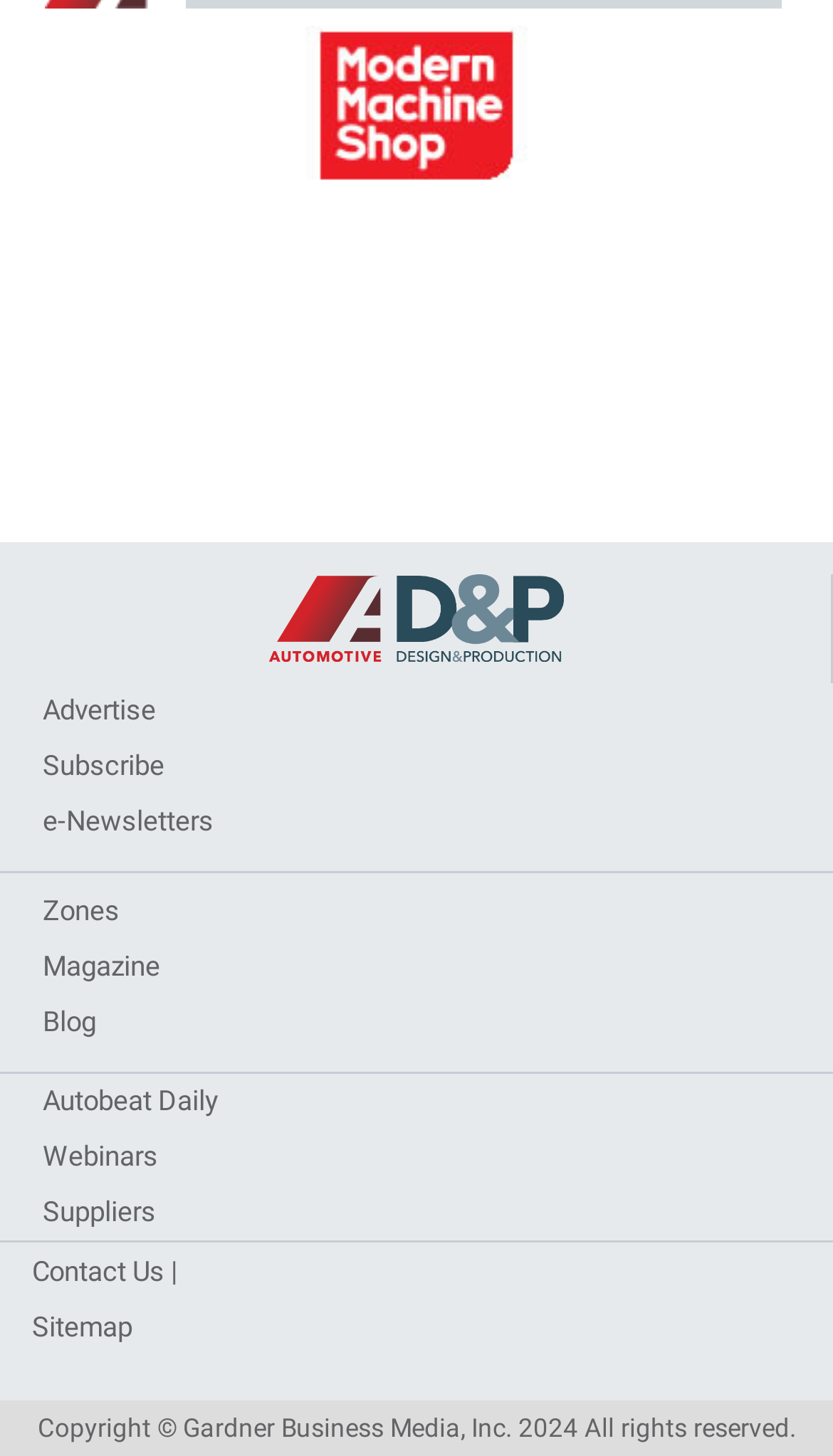Extract the bounding box coordinates for the UI element described by the text: "parent_node: Contact Us |". The coordinates should be in the form of [left, top, right, bottom] with values between 0 and 1.

[0.213, 0.863, 0.259, 0.885]